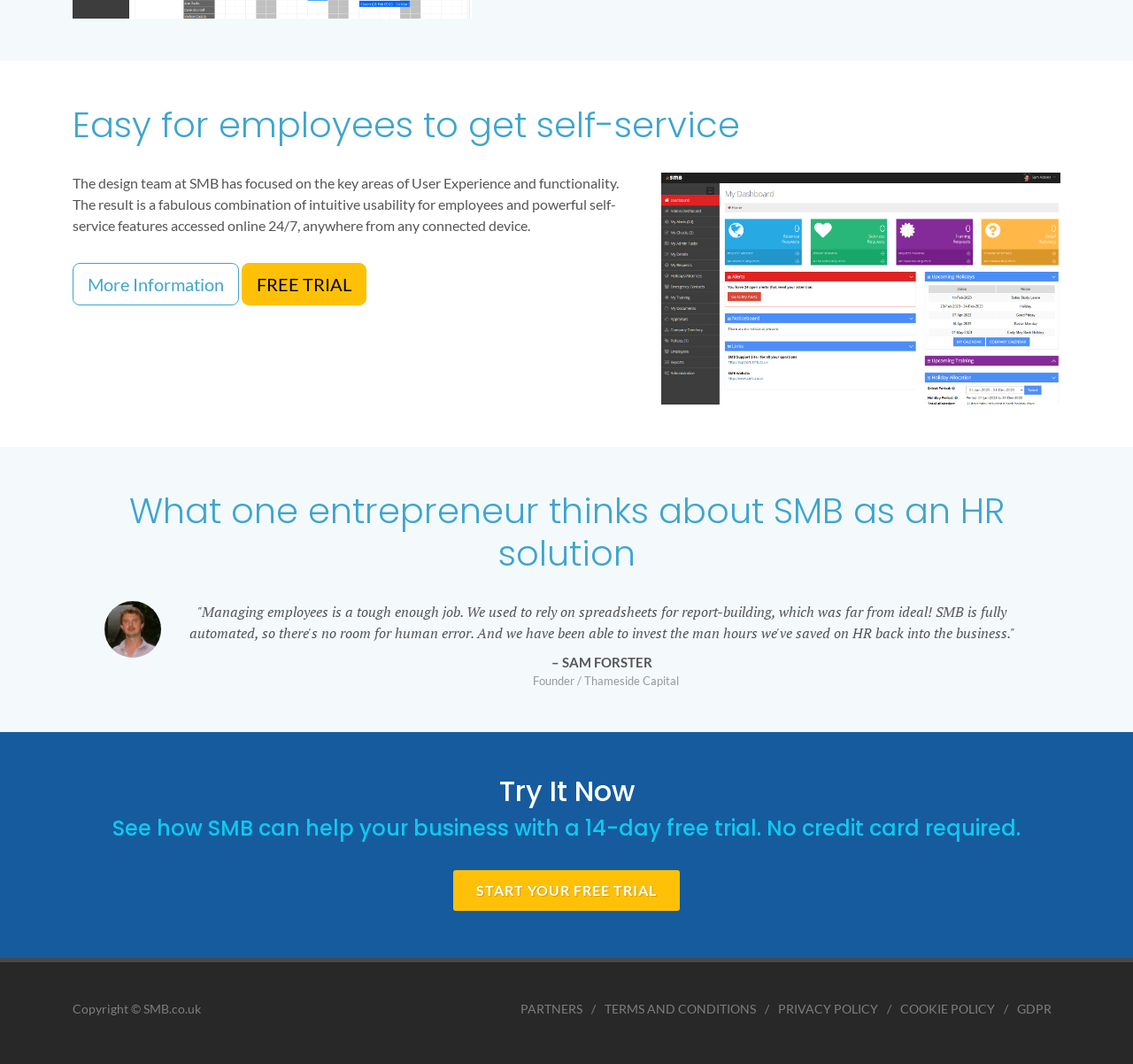Determine the bounding box coordinates for the region that must be clicked to execute the following instruction: "Get more information".

[0.064, 0.247, 0.211, 0.287]